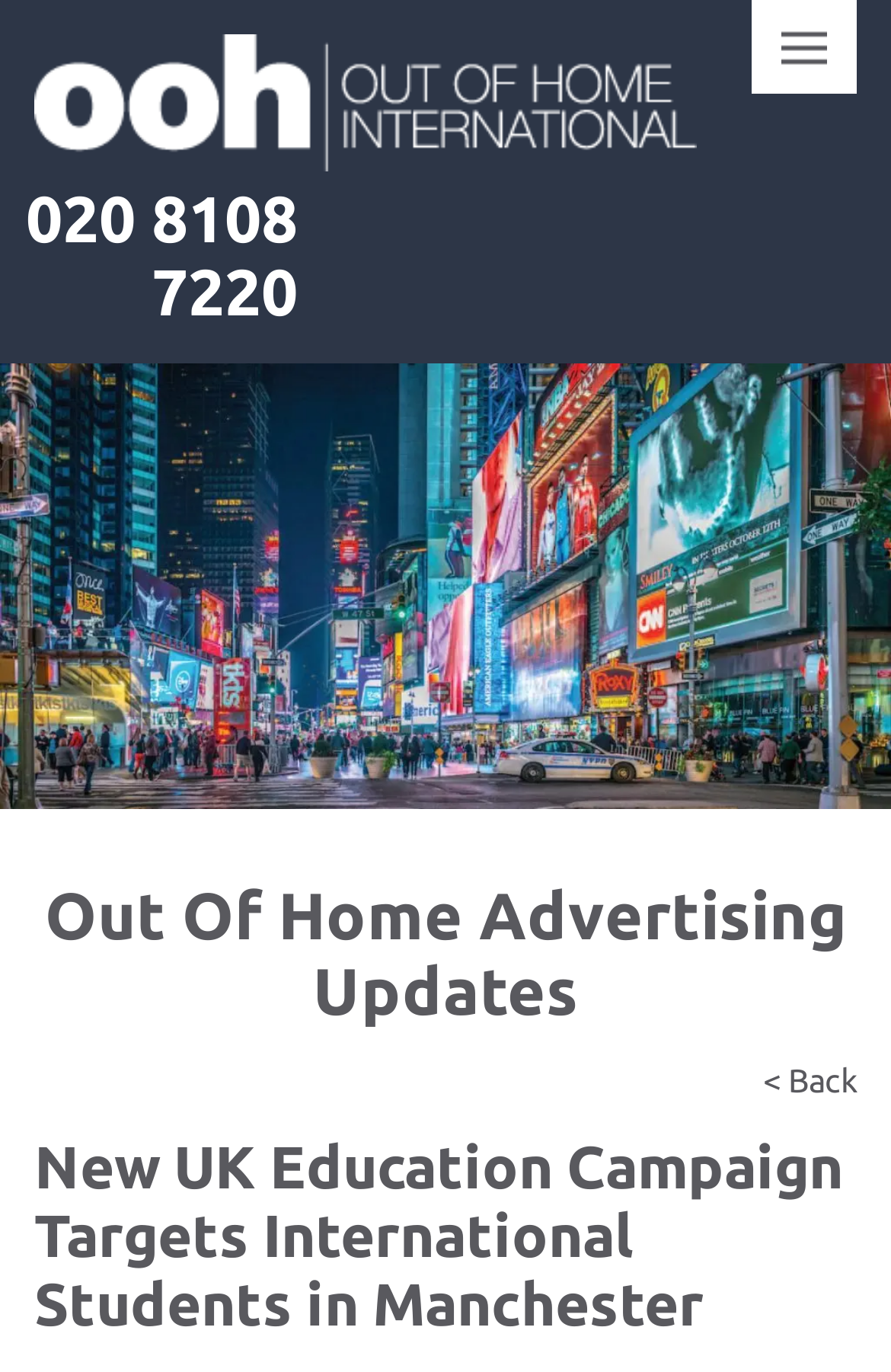Explain in detail what you observe on this webpage.

The webpage appears to be an article or news page about a UK education campaign targeting international students in Manchester. At the top-left corner, there is a link and an image, both labeled "Out of Home International", which suggests that the webpage is related to this organization. 

On the top-right corner, there is a button that, when expanded, reveals a primary menu. Below this button, there is a header section that spans almost the entire width of the page. This header section contains three main elements: a heading titled "Out Of Home Advertising Updates", a link labeled "< Back", and another heading titled "New UK Education Campaign Targets International Students in Manchester", which is likely the title of the article. The latter heading is positioned below the former two elements.